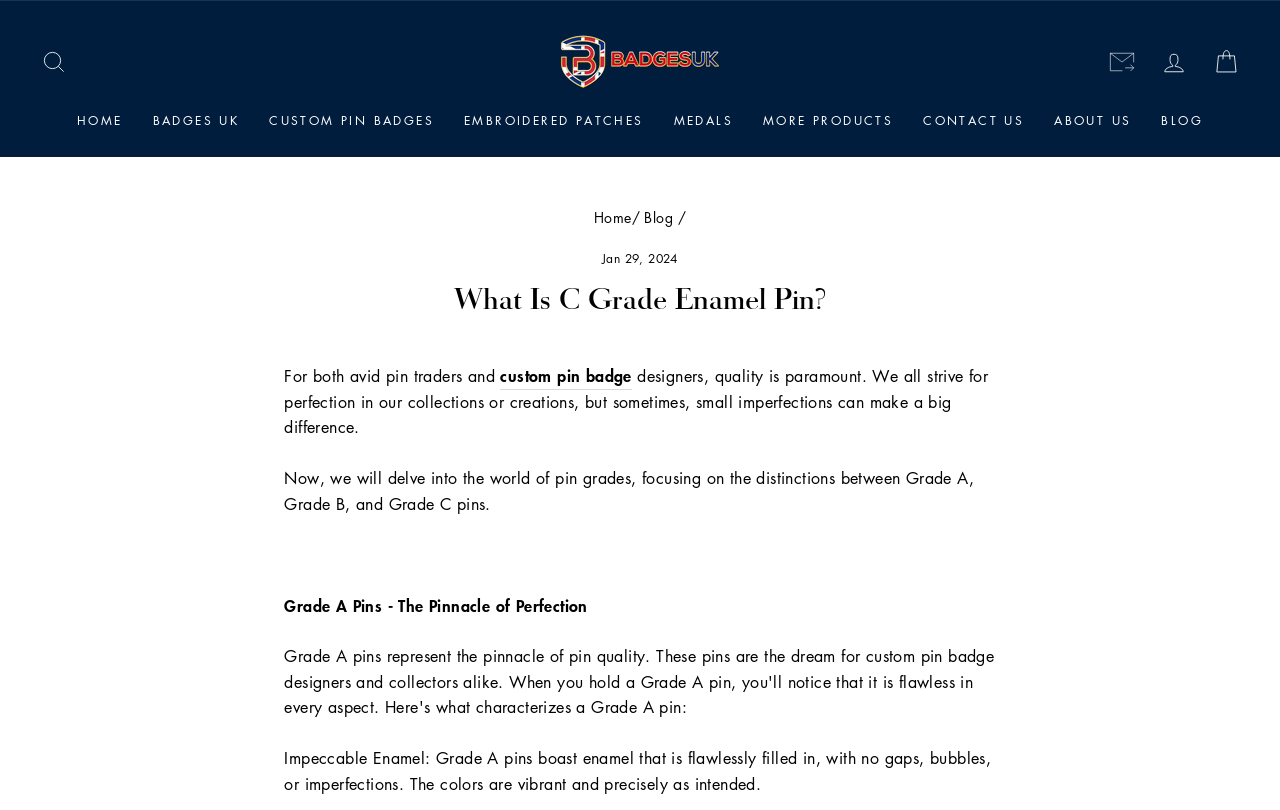Please find and provide the title of the webpage.

What Is C Grade Enamel Pin?